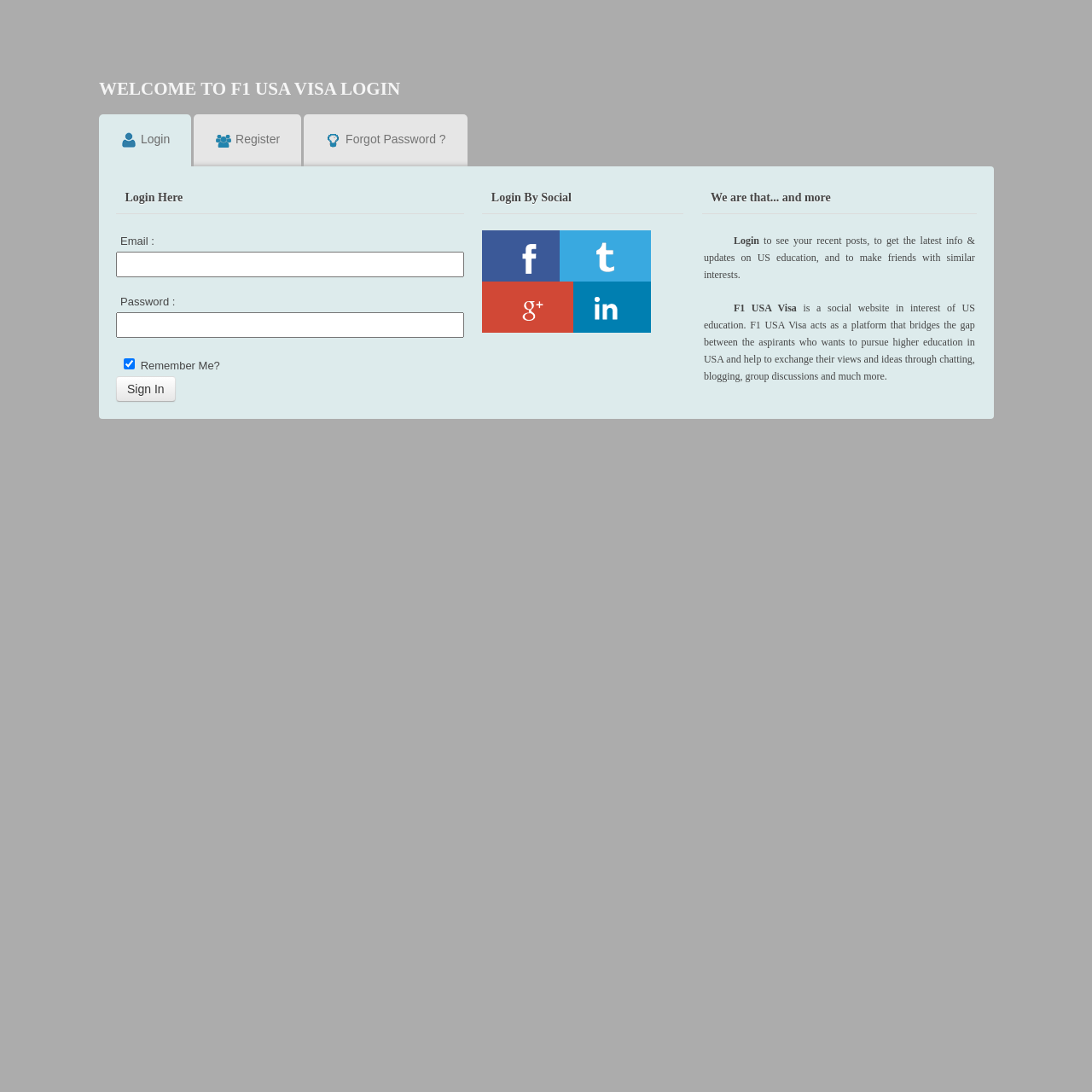Generate a thorough caption that explains the contents of the webpage.

The webpage is a login page for F1 USA Visa, a social website focused on US education. At the top, there is a large heading "WELCOME TO F1 USA VISA LOGIN" followed by three links: "Login", "Register", and "Forgot Password?" aligned horizontally. 

Below these links, there is a section with a heading "Login Here" where users can input their email and password in two text boxes. The email and password fields are labeled with "Email :" and "Password :" respectively. There is also a checkbox for "Remember Me?" and a "Sign In" button.

To the right of the login section, there is a heading "Login By Social" with three social media links below it. 

Further down, there is a section with a heading "We are that... and more" which contains a brief description of the F1 USA Visa website. The description is divided into two paragraphs, with the first paragraph explaining the benefits of logging in, such as seeing recent posts and getting updates on US education. The second paragraph describes the purpose of the F1 USA Visa website, which is to bridge the gap between aspirants who want to pursue higher education in the USA and facilitate the exchange of views and ideas through various online features.